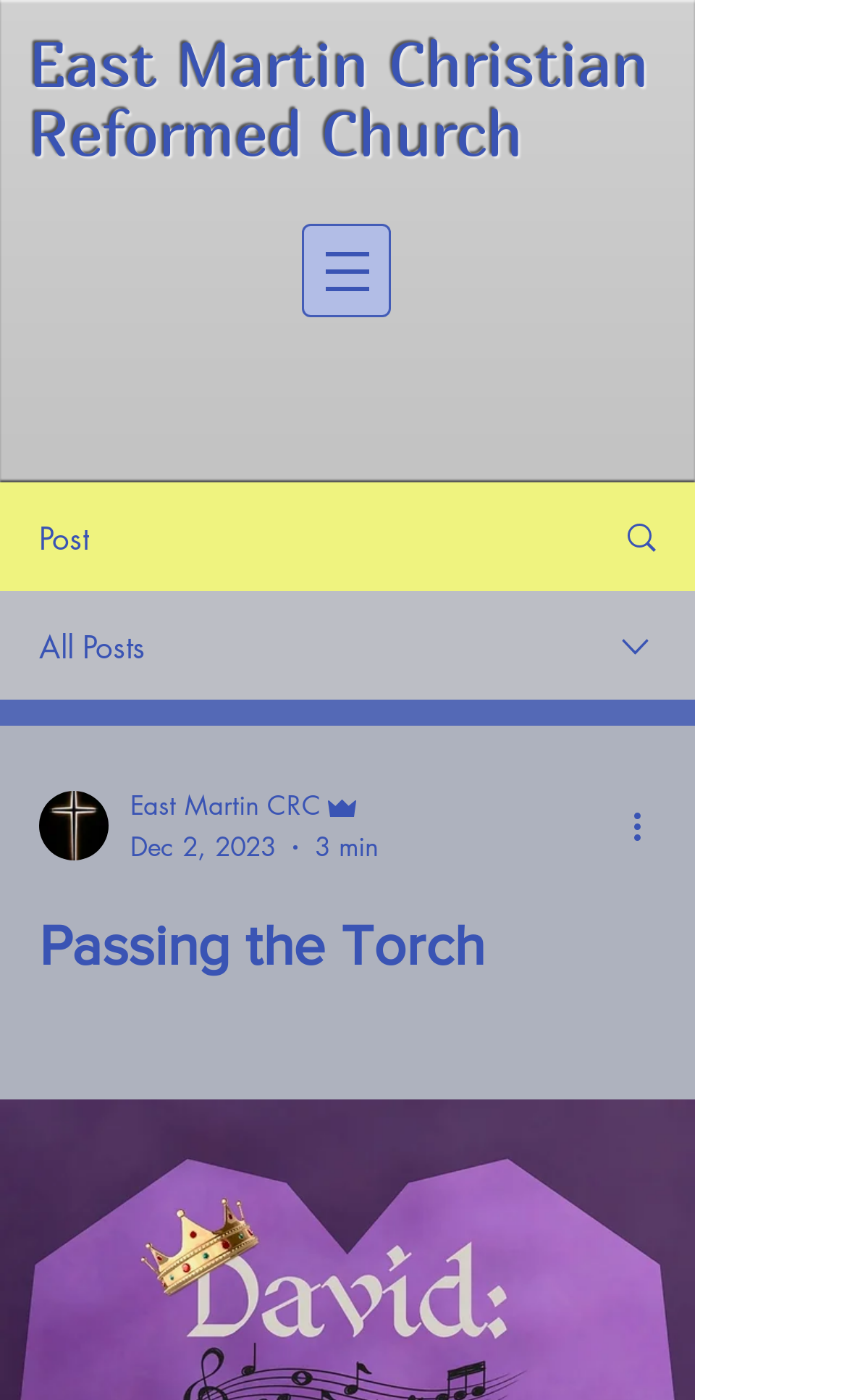Answer briefly with one word or phrase:
Who is the writer of the post?

Admin